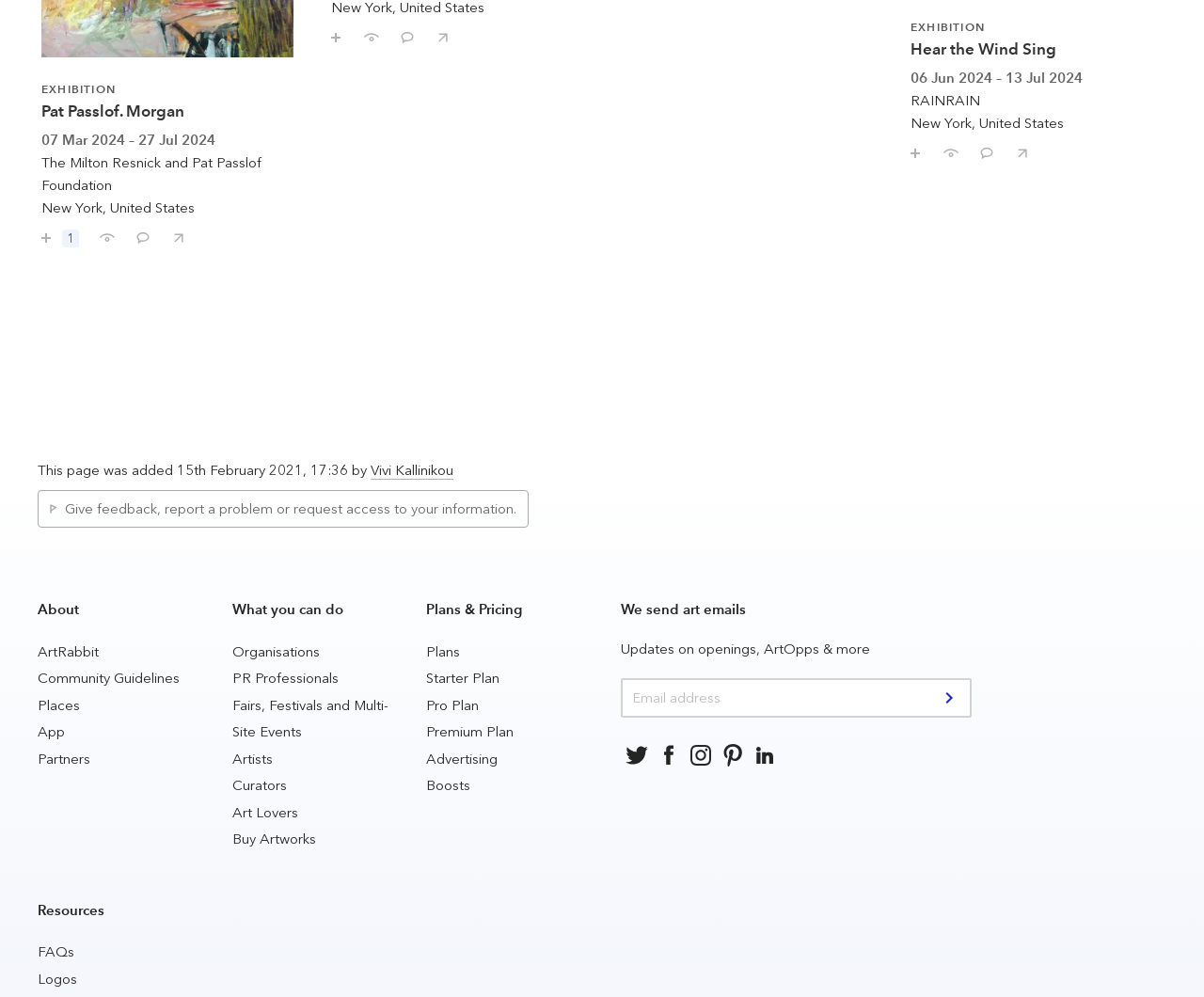Refer to the image and provide an in-depth answer to the question: 
What types of plans are offered?

The links under the 'Plans & Pricing' heading indicate that there are three types of plans available: Starter, Pro, and Premium.